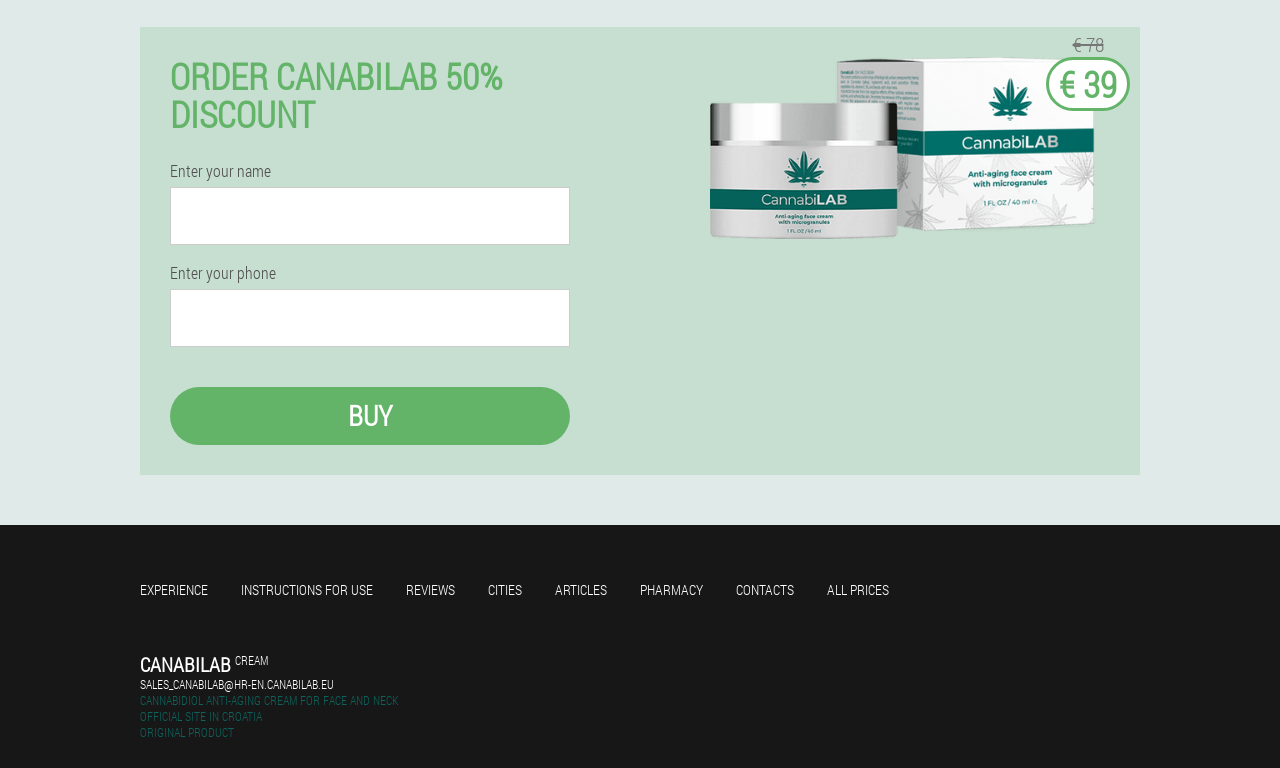Identify the bounding box coordinates of the clickable region necessary to fulfill the following instruction: "Enter your phone number". The bounding box coordinates should be four float numbers between 0 and 1, i.e., [left, top, right, bottom].

[0.133, 0.376, 0.445, 0.451]